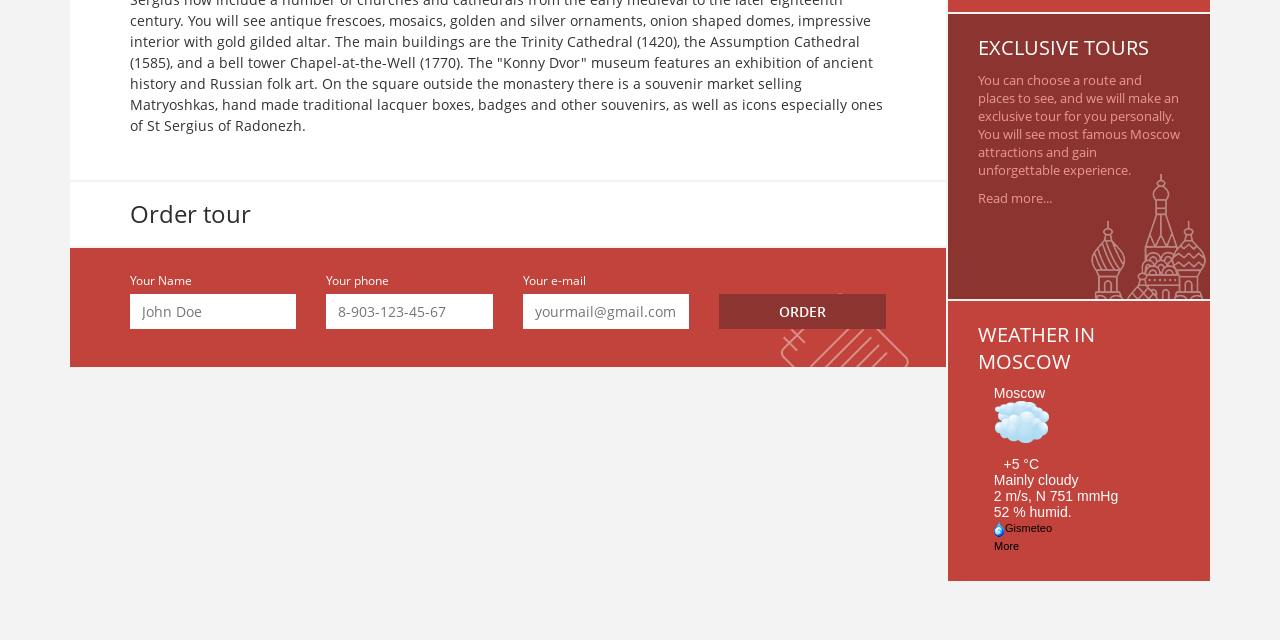Identify the bounding box of the UI component described as: "SHOWCASES".

None